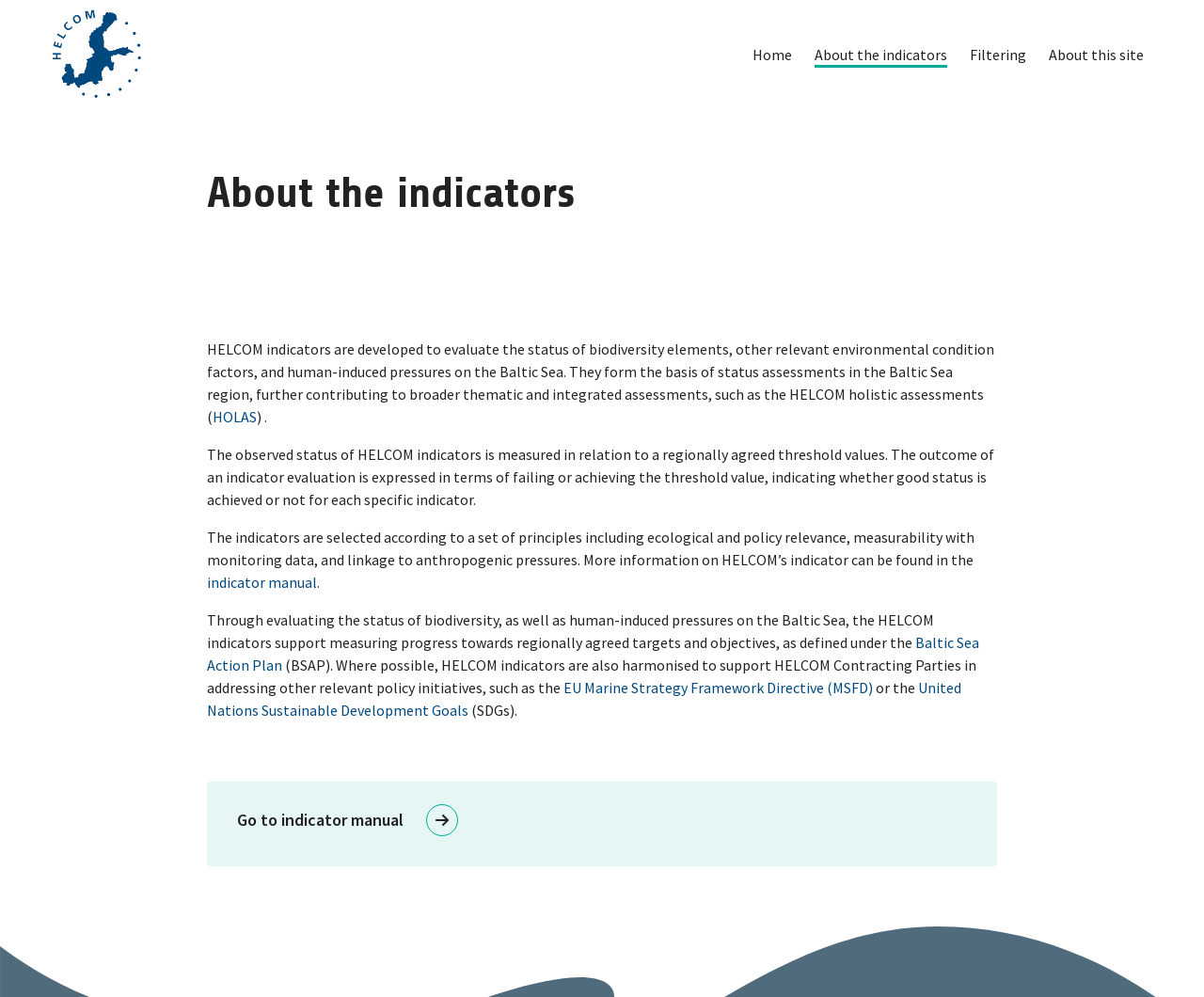Determine the bounding box for the described HTML element: "United Nations Sustainable Development Goals". Ensure the coordinates are four float numbers between 0 and 1 in the format [left, top, right, bottom].

[0.172, 0.68, 0.798, 0.721]